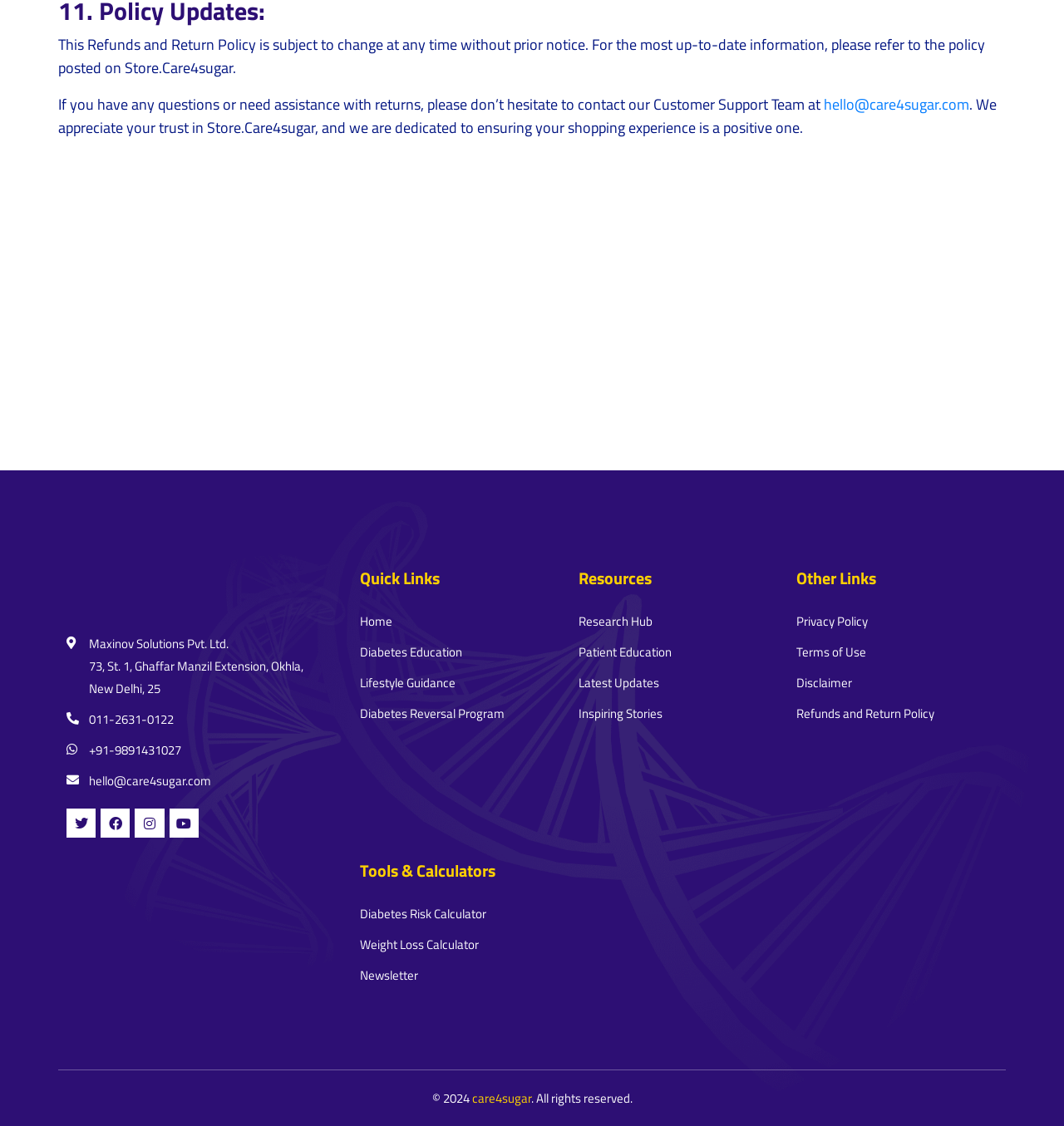Please identify the bounding box coordinates of the area I need to click to accomplish the following instruction: "Check Refunds and Return Policy".

[0.748, 0.624, 0.878, 0.644]